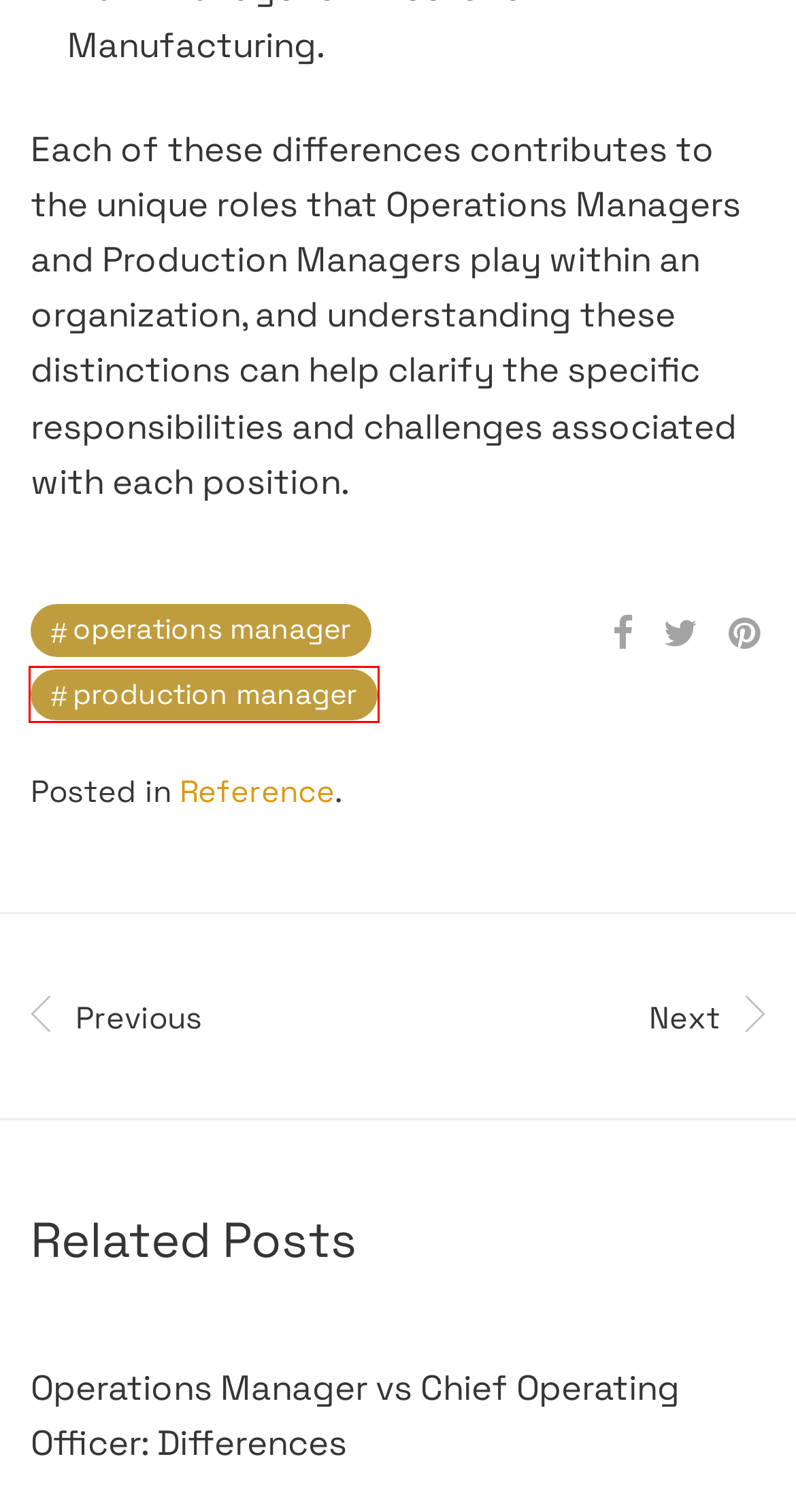After examining the screenshot of a webpage with a red bounding box, choose the most accurate webpage description that corresponds to the new page after clicking the element inside the red box. Here are the candidates:
A. Audit - Operations Manager
B. Blog - Operations Manager
C. Operations Manager - Operations Manager
D. Home - Operations Manager
E. Contact - Operations Manager
F. Production Manager - Operations Manager
G. Operations Manager vs Chief Operating Officer: Differences - Operations Manager
H. Rich | Operations Manager - Operations Manager

F